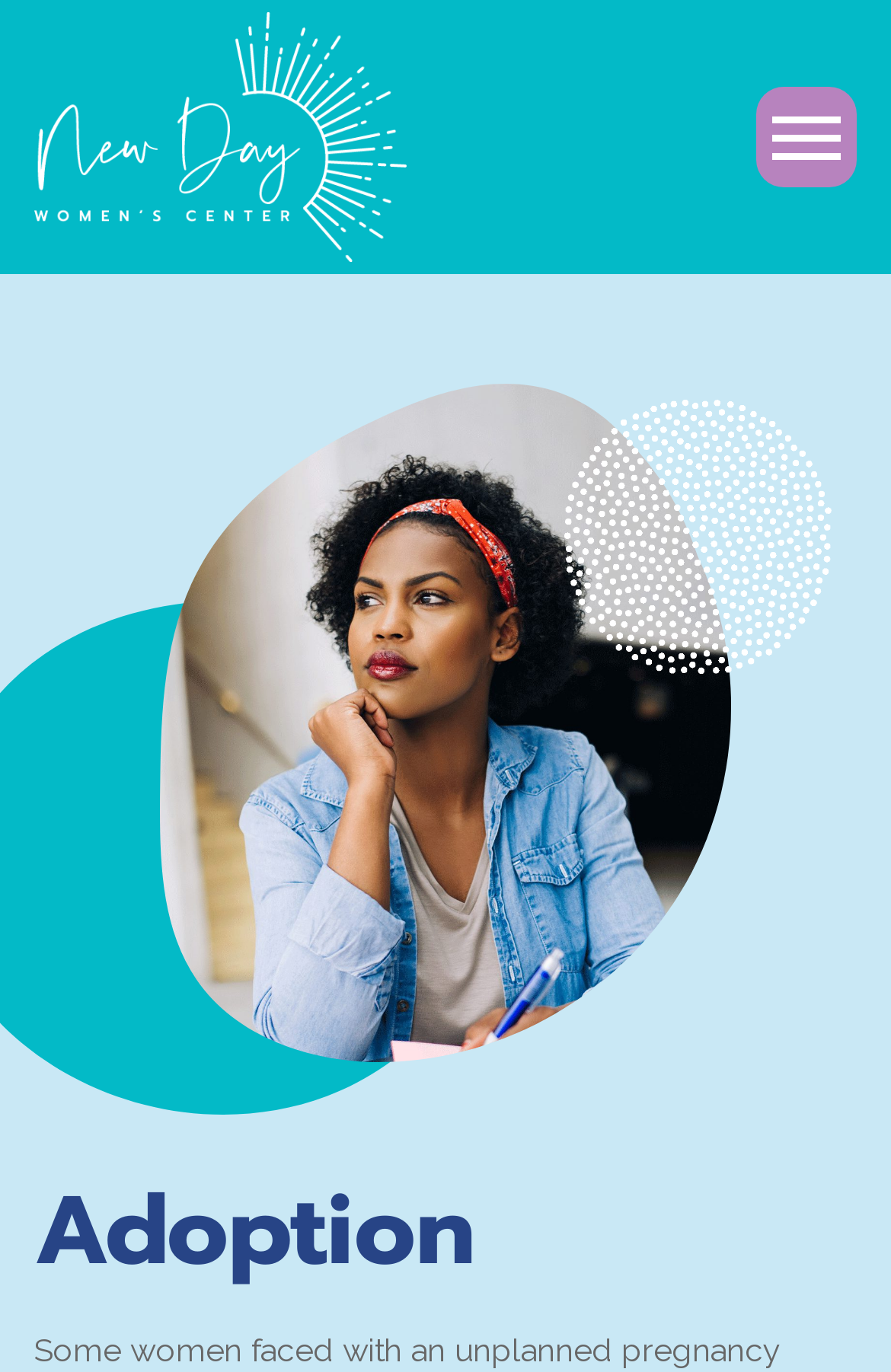Identify the bounding box for the given UI element using the description provided. Coordinates should be in the format (top-left x, top-left y, bottom-right x, bottom-right y) and must be between 0 and 1. Here is the description: Toggle navigation

[0.849, 0.063, 0.962, 0.137]